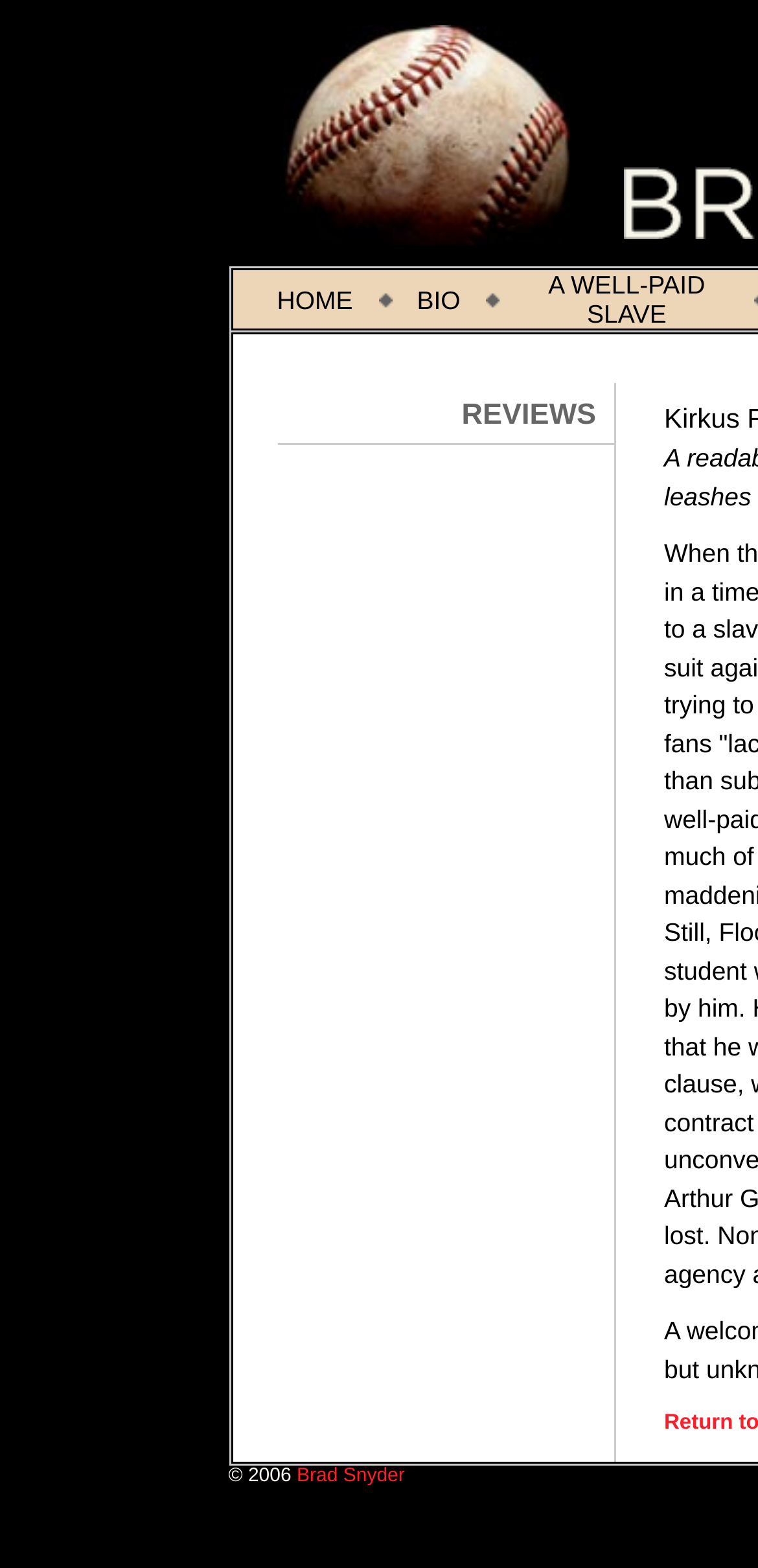What is the name of the person associated with this website?
Provide an in-depth and detailed answer to the question.

Based on the webpage, the name 'Brad Snyder' appears in multiple places, including the root element and a link at the bottom of the page, suggesting that this website is associated with a person named Brad Snyder.